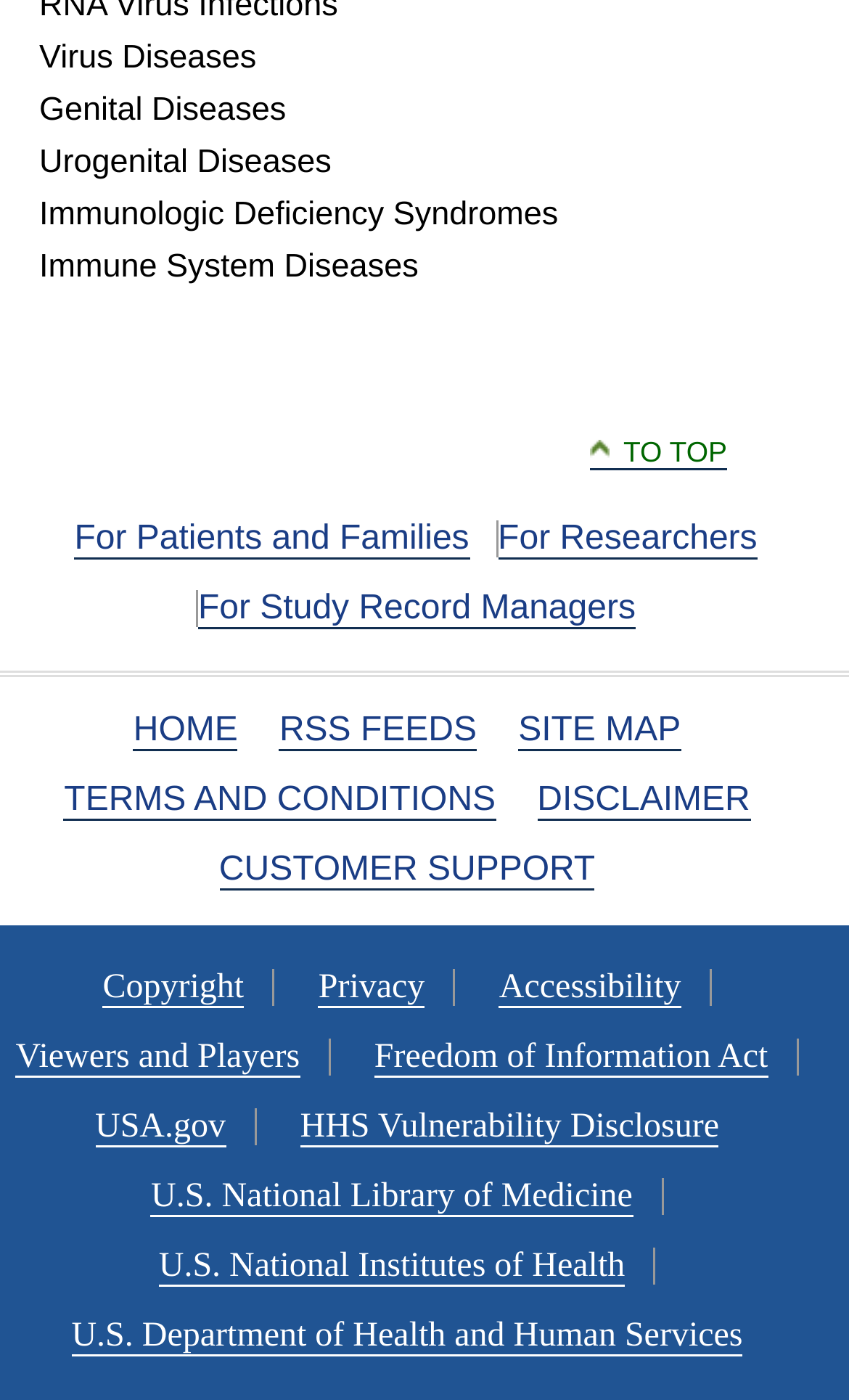How many links are available for patients and families?
Look at the image and answer with only one word or phrase.

1